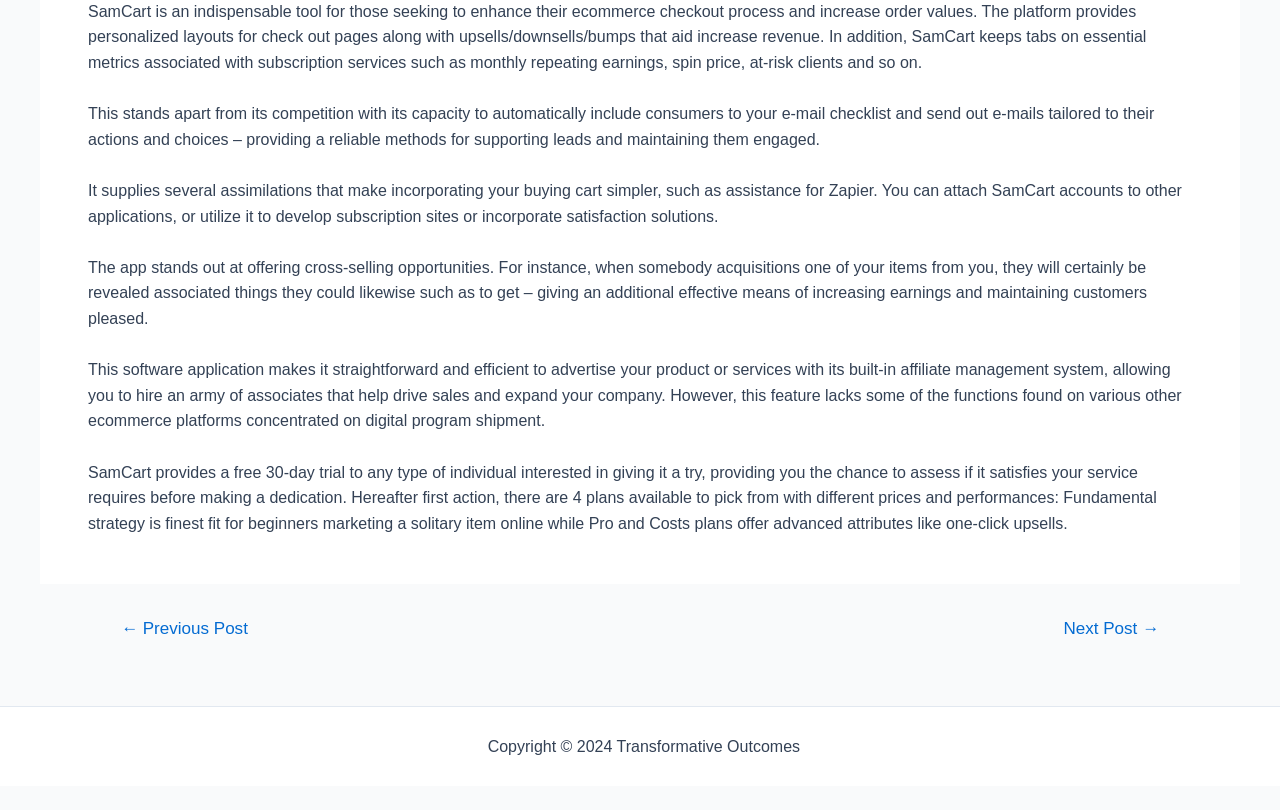Provide a single word or phrase to answer the given question: 
What is the copyright year mentioned at the bottom of the webpage?

2024